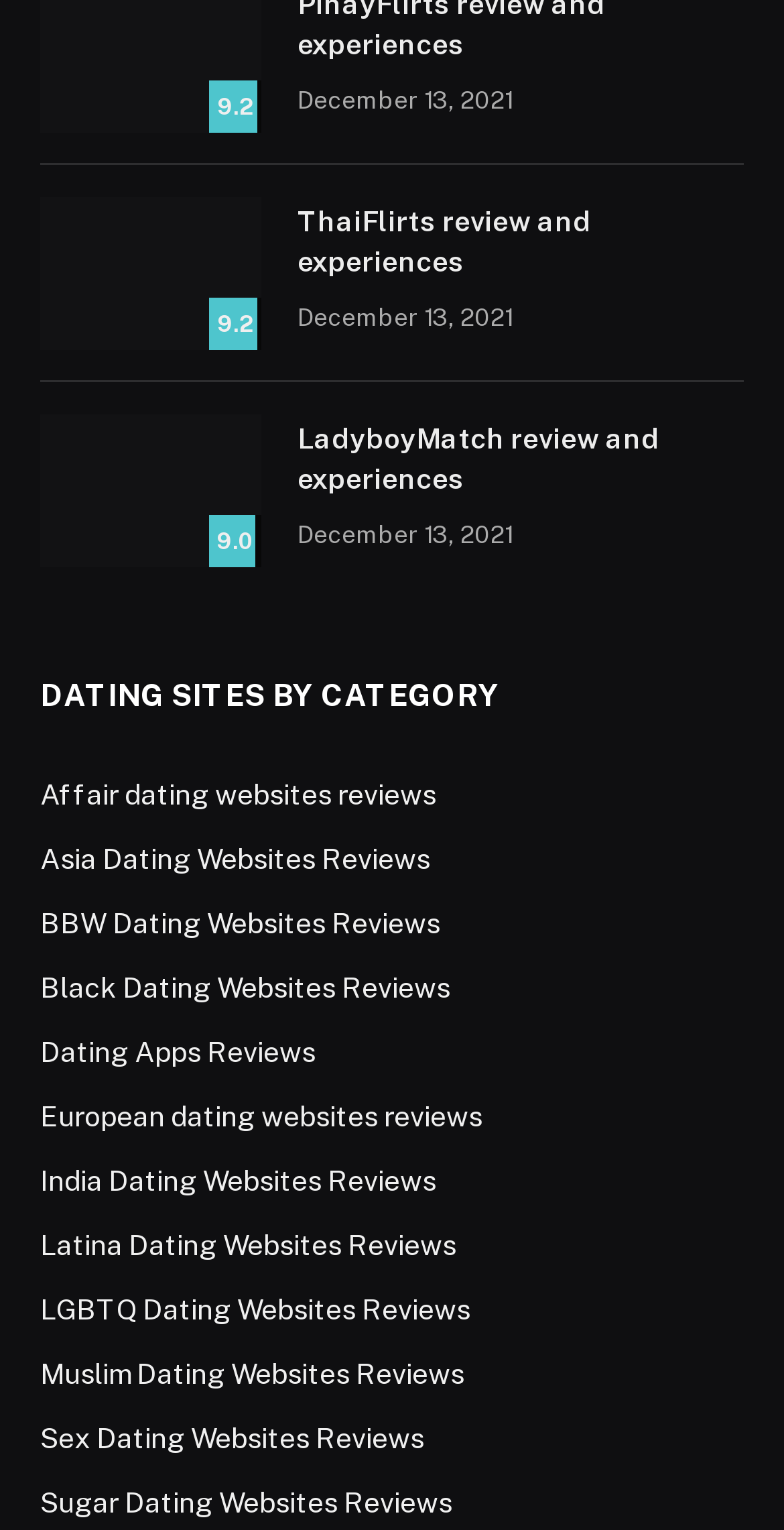Show the bounding box coordinates for the element that needs to be clicked to execute the following instruction: "Check out Sugar Dating Websites Reviews". Provide the coordinates in the form of four float numbers between 0 and 1, i.e., [left, top, right, bottom].

[0.051, 0.969, 0.577, 0.997]